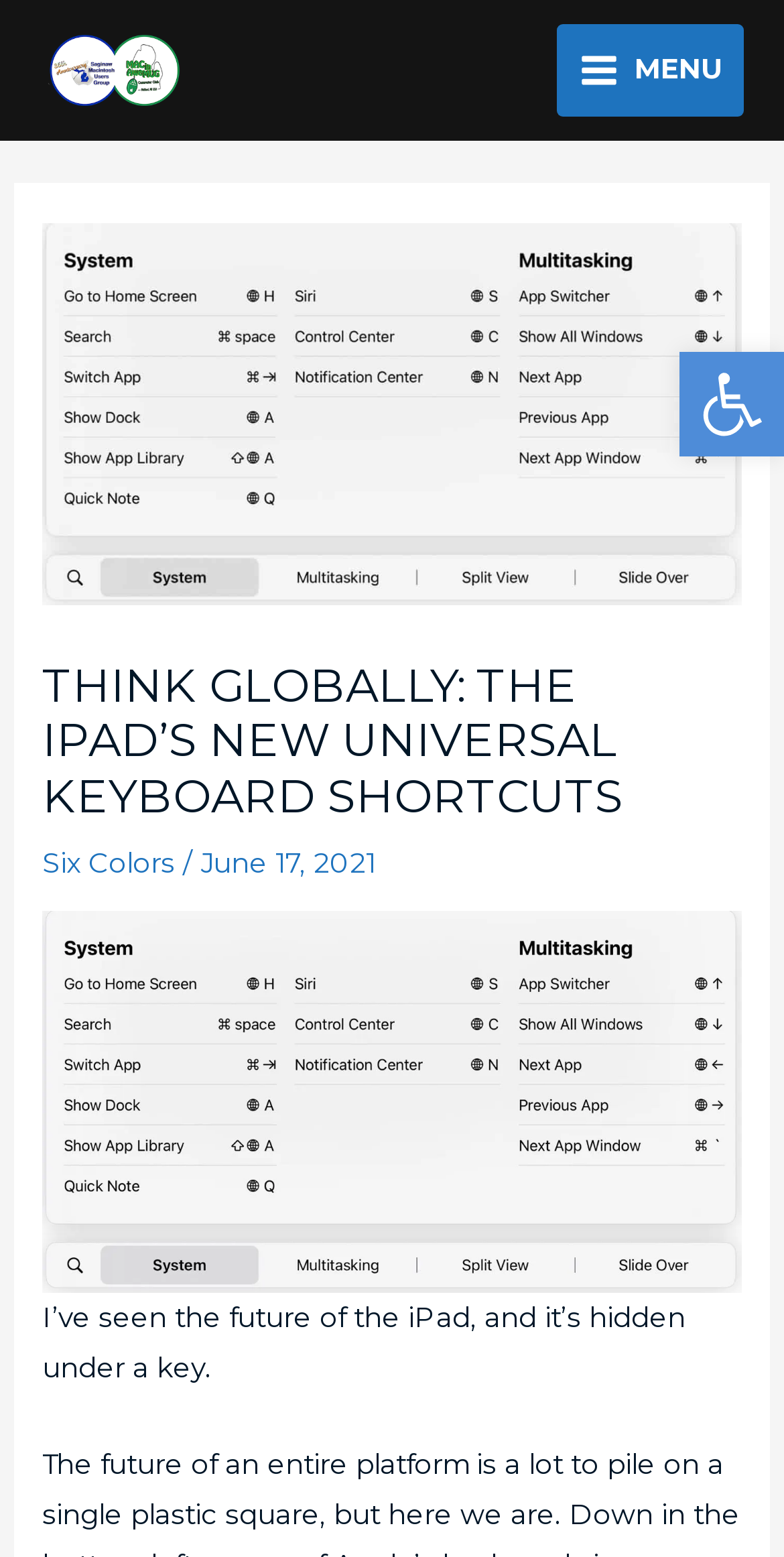Analyze and describe the webpage in a detailed narrative.

The webpage is about an article titled "THINK GLOBALLY: THE IPAD’S NEW UNIVERSAL KEYBOARD SHORTCUTS" from MBSMug. At the top right corner, there is a button to open the toolbar accessibility tools, accompanied by an image with the same name. On the top left, there is a link to MBSMug, accompanied by an image of the same name.

Below the top section, there is a main menu button on the right side, which is not expanded. On the left side, there is a header section that spans almost the entire width of the page. The header section contains the article title, a link to Six Colors, a slash, and the date "June 17, 2021".

Below the header section, there is a figure that takes up most of the width of the page, containing an image. Underneath the figure, there is a paragraph of text that reads "I’ve seen the future of the iPad, and it’s hidden under a key." At the top left corner of the page, there is a small section with the text "Post navigation".